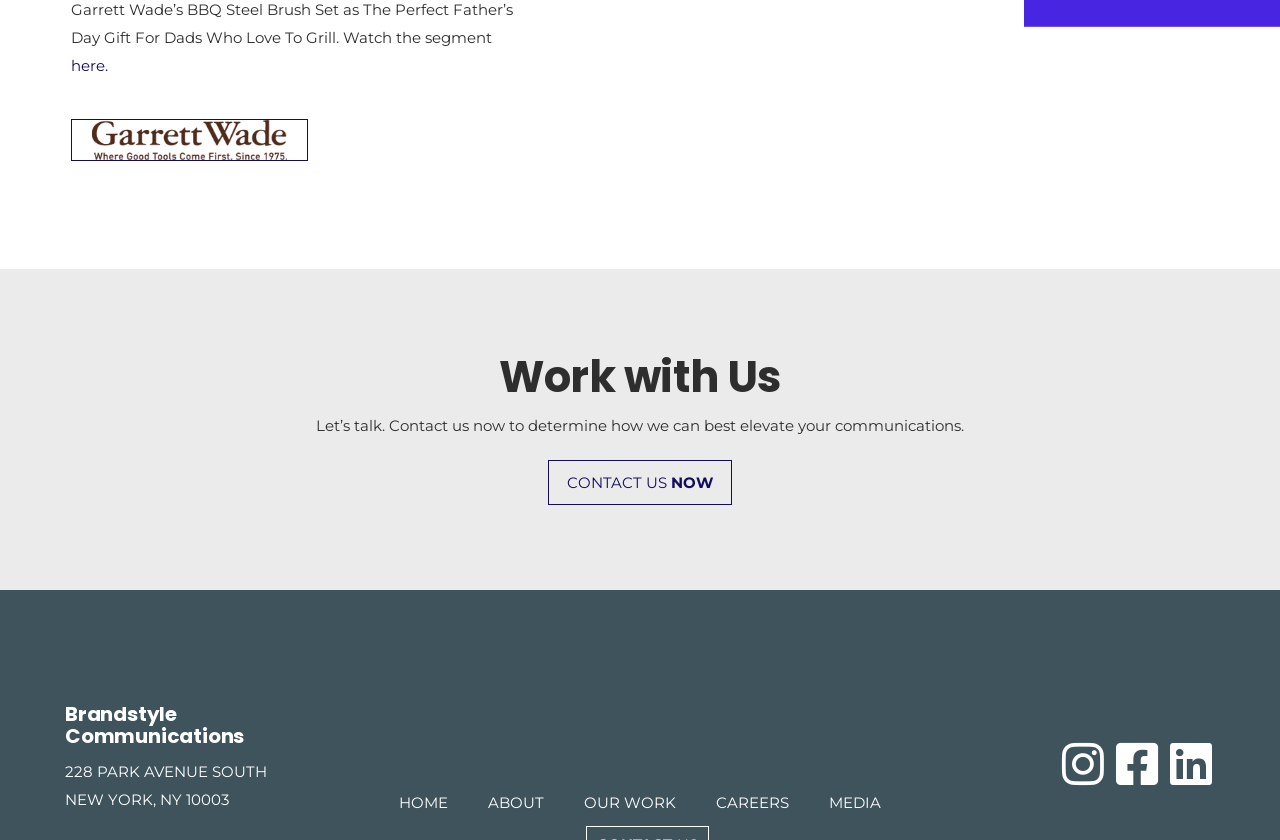Determine the bounding box coordinates of the region to click in order to accomplish the following instruction: "Read about 'Brandstyle Communications'". Provide the coordinates as four float numbers between 0 and 1, specifically [left, top, right, bottom].

[0.051, 0.837, 0.264, 0.89]